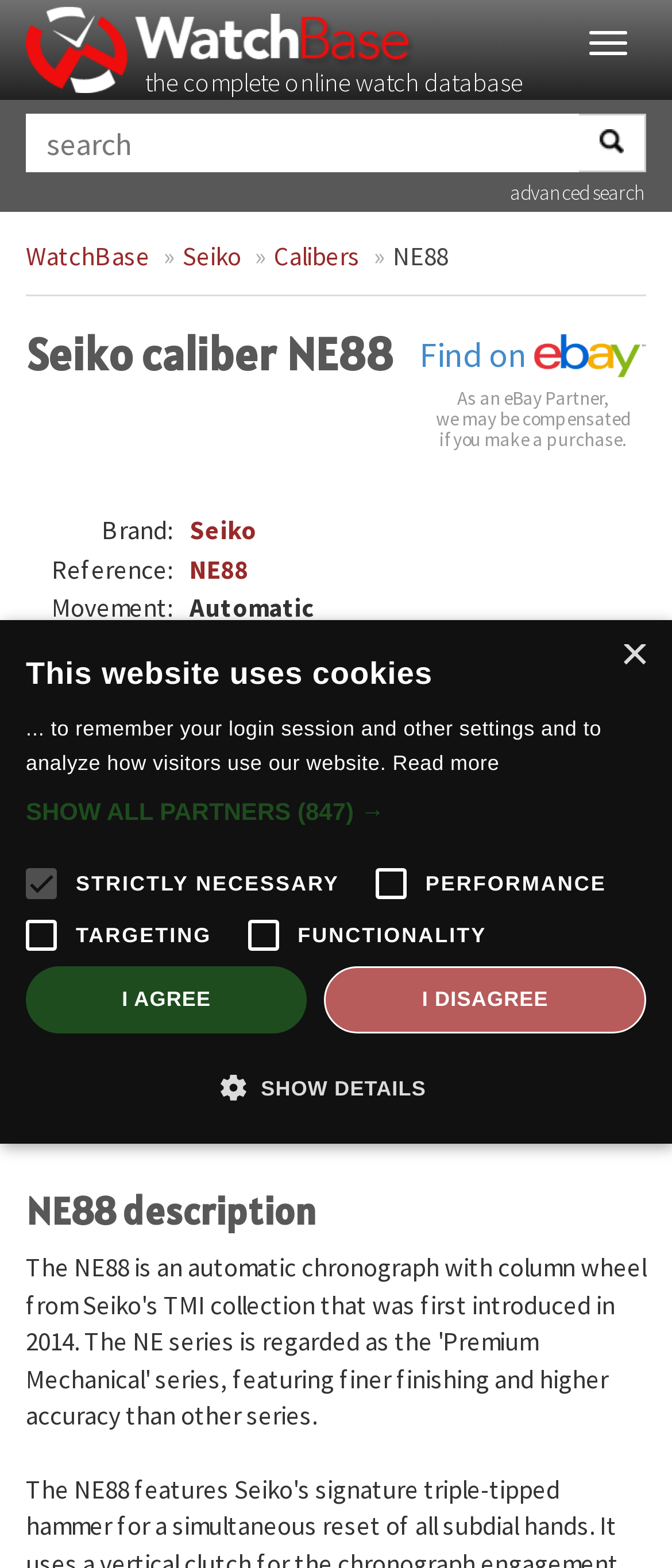Please identify the bounding box coordinates of the clickable area that will allow you to execute the instruction: "Find on eBay".

[0.625, 0.212, 0.962, 0.239]